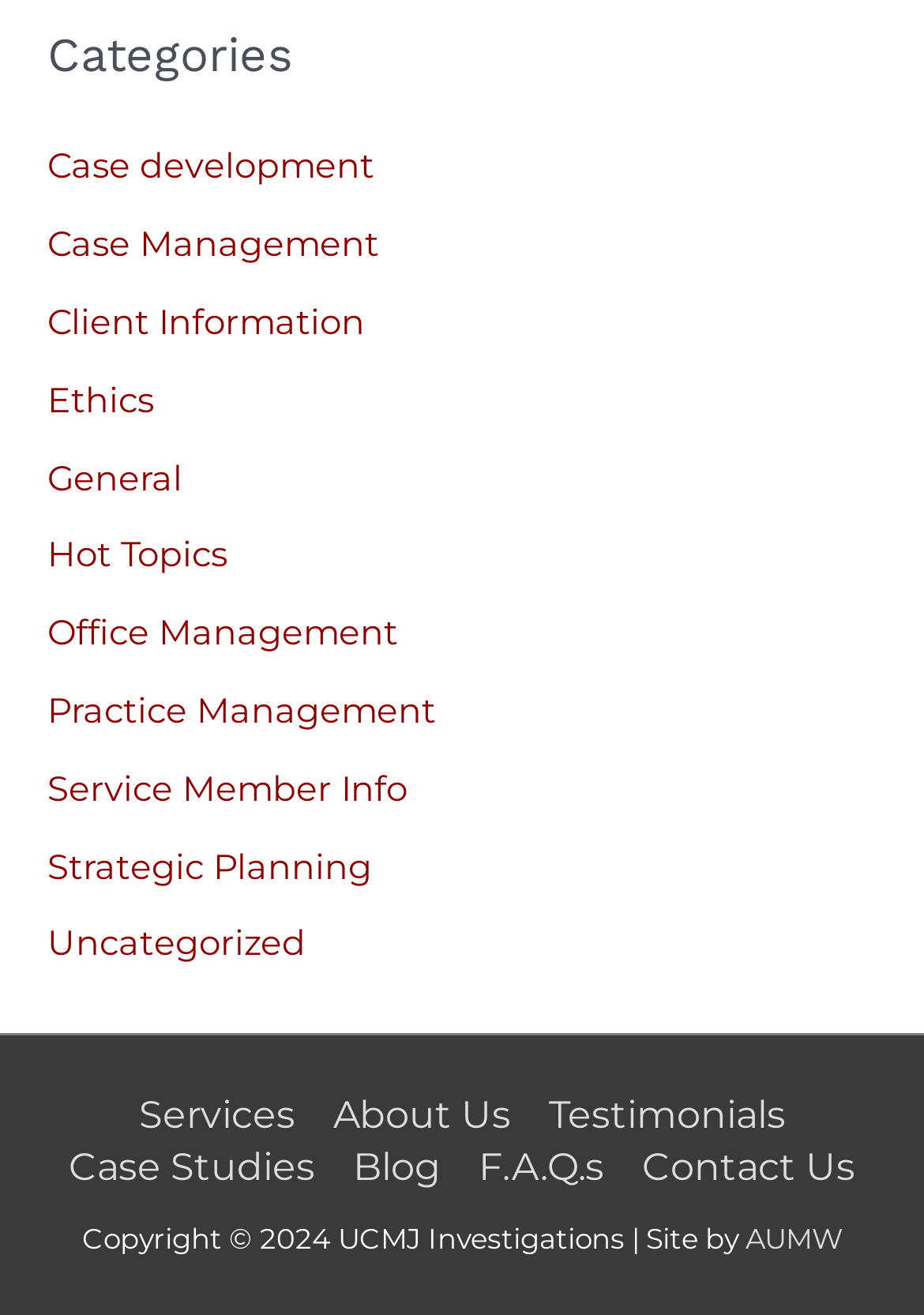Determine the bounding box coordinates for the area you should click to complete the following instruction: "Contact us".

None